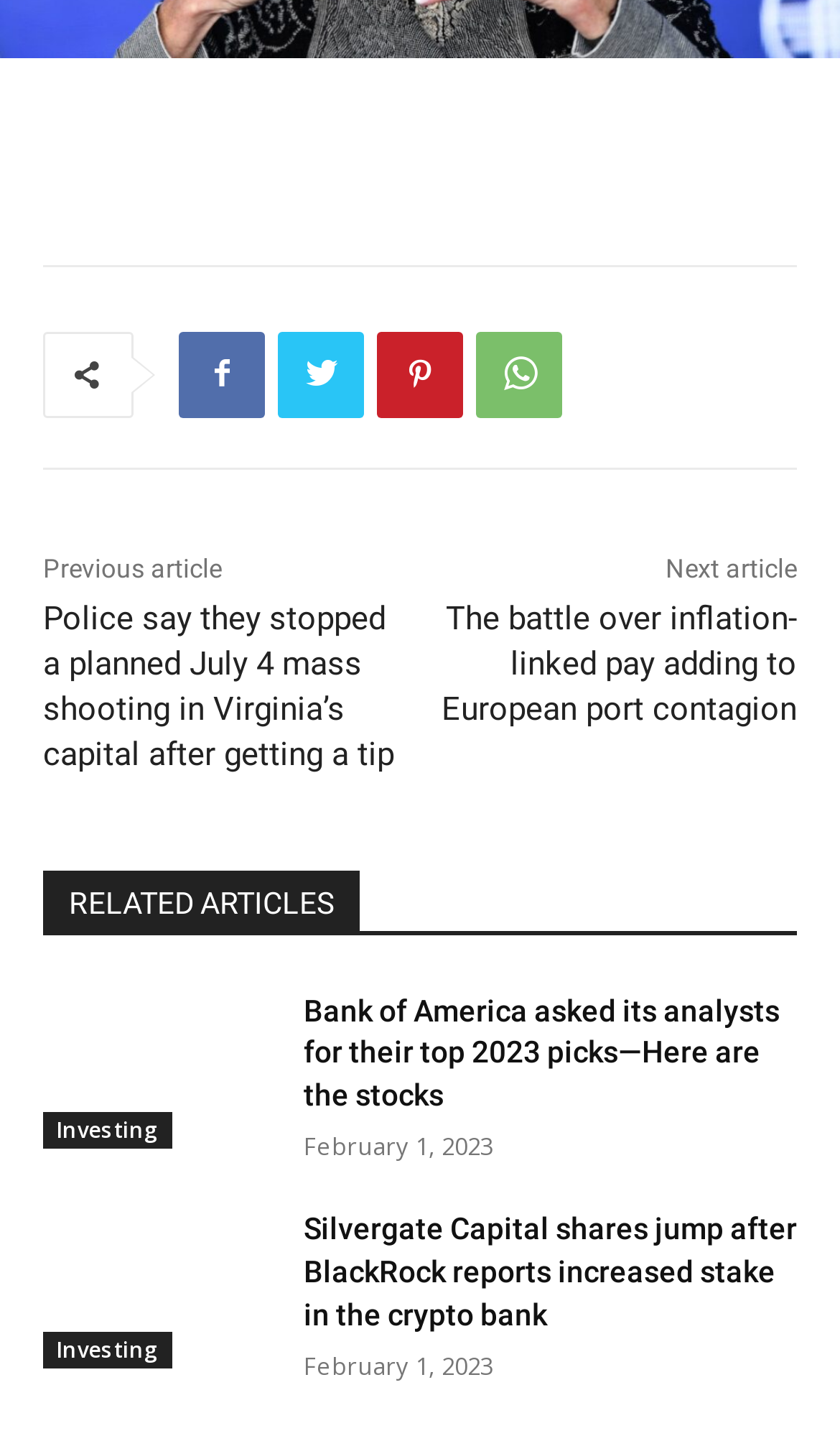How many navigation links are at the top of the webpage?
Examine the webpage screenshot and provide an in-depth answer to the question.

I counted the number of link elements at the top of the webpage, which are represented by icons, and found 4 navigation links.